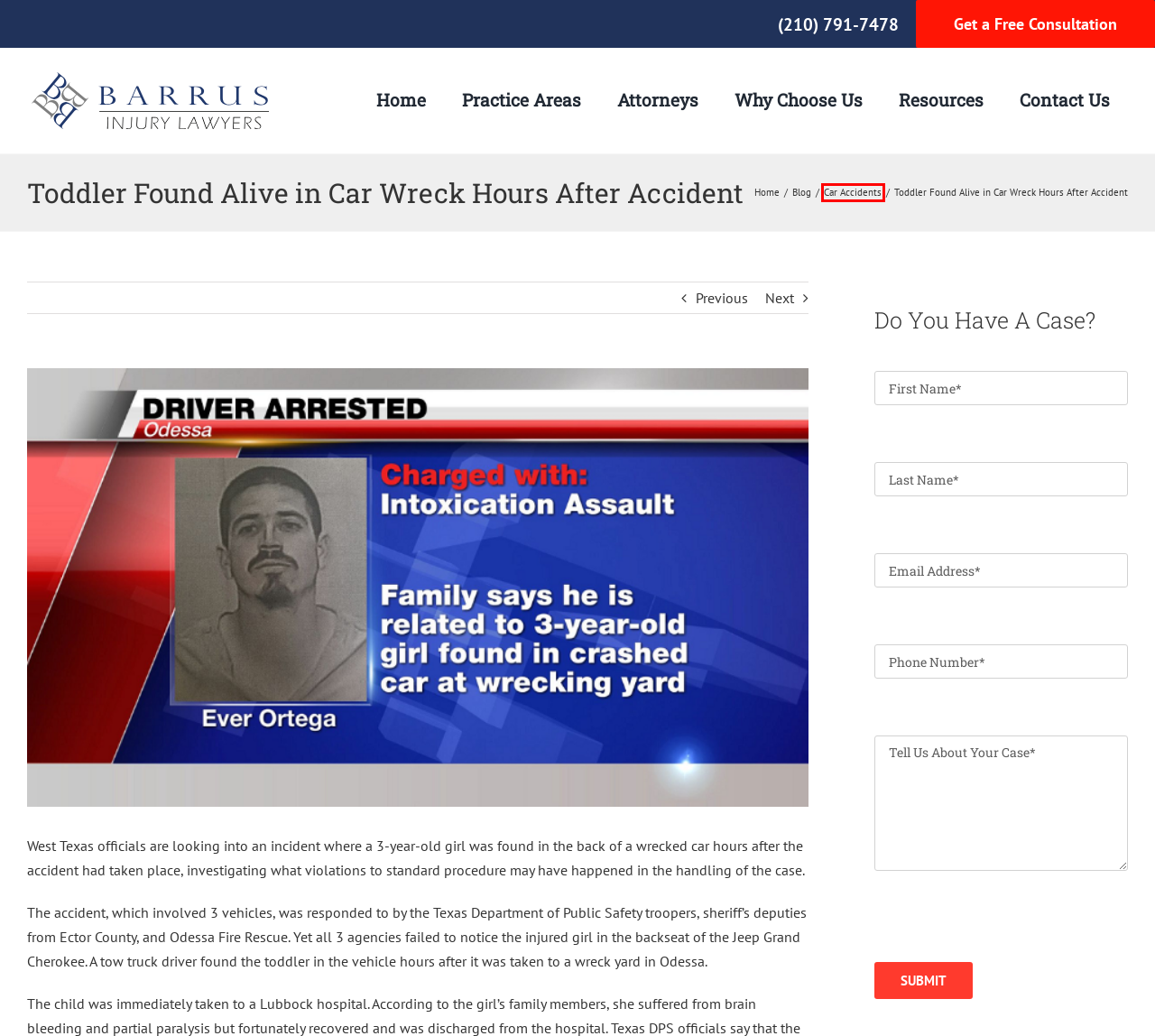You have a screenshot of a webpage with a red bounding box around a UI element. Determine which webpage description best matches the new webpage that results from clicking the element in the bounding box. Here are the candidates:
A. Texas Jury Rewards Plaintiff with $695,000 for Dog Bite
B. Personal Injury Attorney in San Antonio | Accident Lawyer
C. Car Accidents | Barrus Injury Lawyers
D. Meet Our Team | Barrus Injury Lawyers
E. Helpful Information | San Antonio, TX Uber & Lyft Injury Attorneys | Barrus Injury Lawyers
F. 4 Motorists Killed in Central Texas Car Accident | Barrus Injury Lawyers
G. Why Choose Barrus Injury Lawyers | Personal Injury Lawyer in Texas | Barrus Injury Lawyers
H. San Antonio Personal Injury Attorney

C